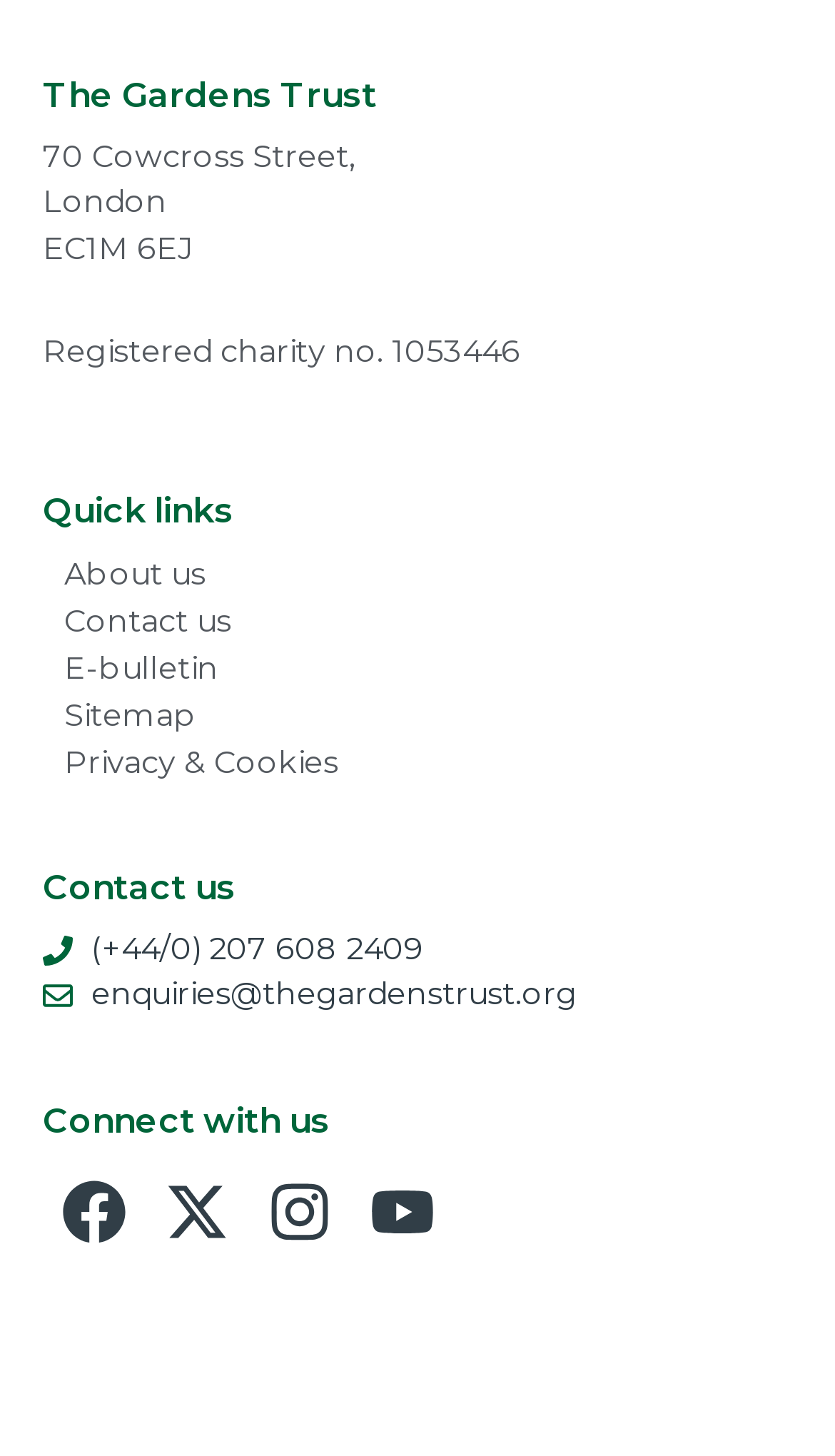Using the description "Sitemap", predict the bounding box of the relevant HTML element.

[0.051, 0.475, 0.431, 0.507]